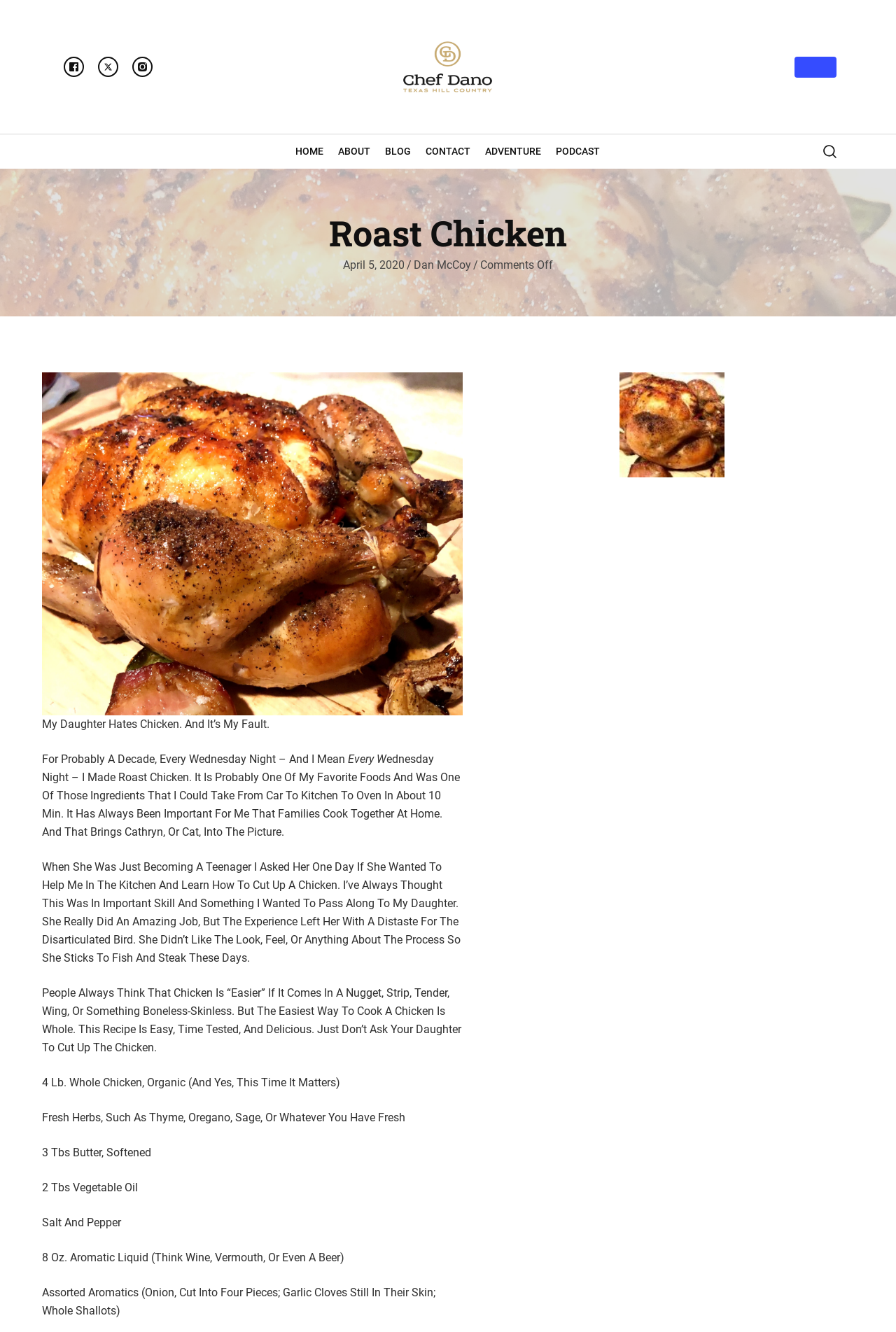How many images are on the webpage?
Using the information from the image, answer the question thoroughly.

I counted the number of image elements on the webpage, including the image associated with the link 'Chef Dano', the image with the bounding box coordinates [0.919, 0.109, 0.934, 0.119], the image with the bounding box coordinates [0.047, 0.28, 0.516, 0.537], and the image with the source 'f82b38_5549feb0c0ad4adc89734afd9ed7487a-mv2.jpg', totaling 4 images.